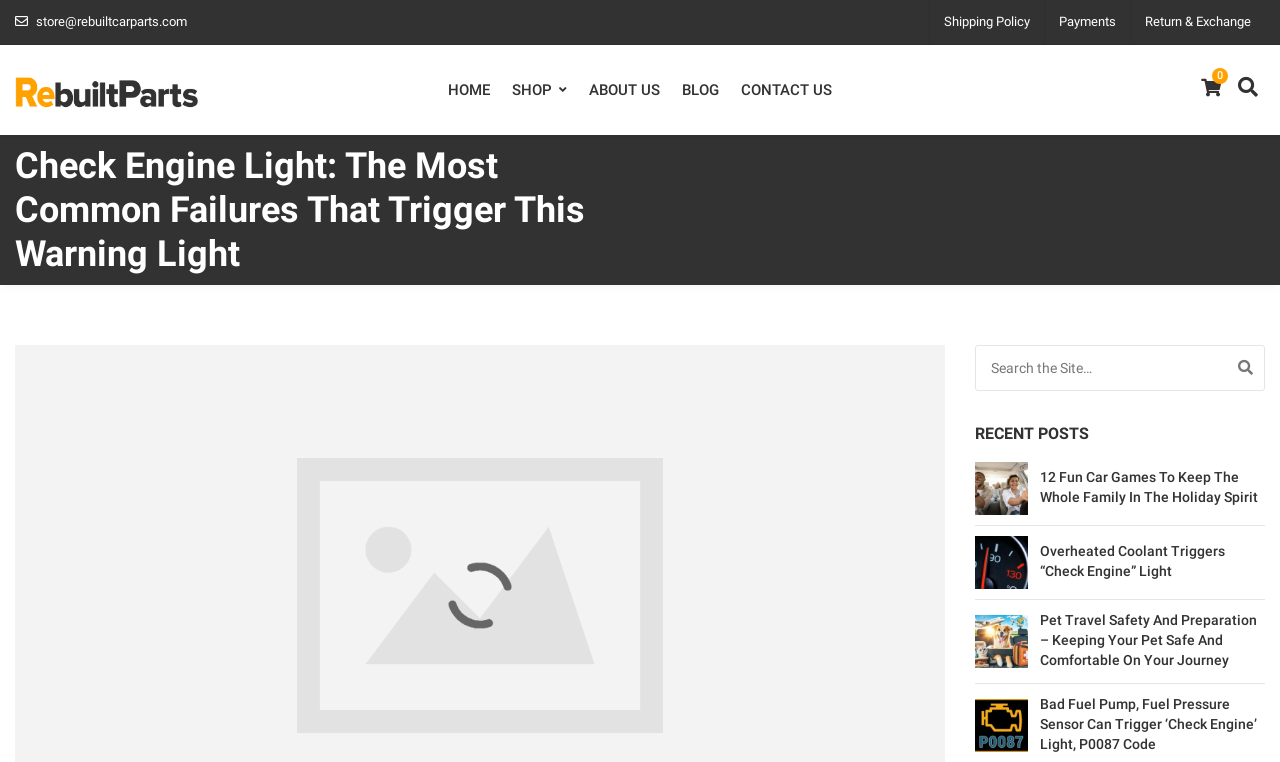Identify the coordinates of the bounding box for the element that must be clicked to accomplish the instruction: "Search for something".

[0.762, 0.453, 0.988, 0.513]